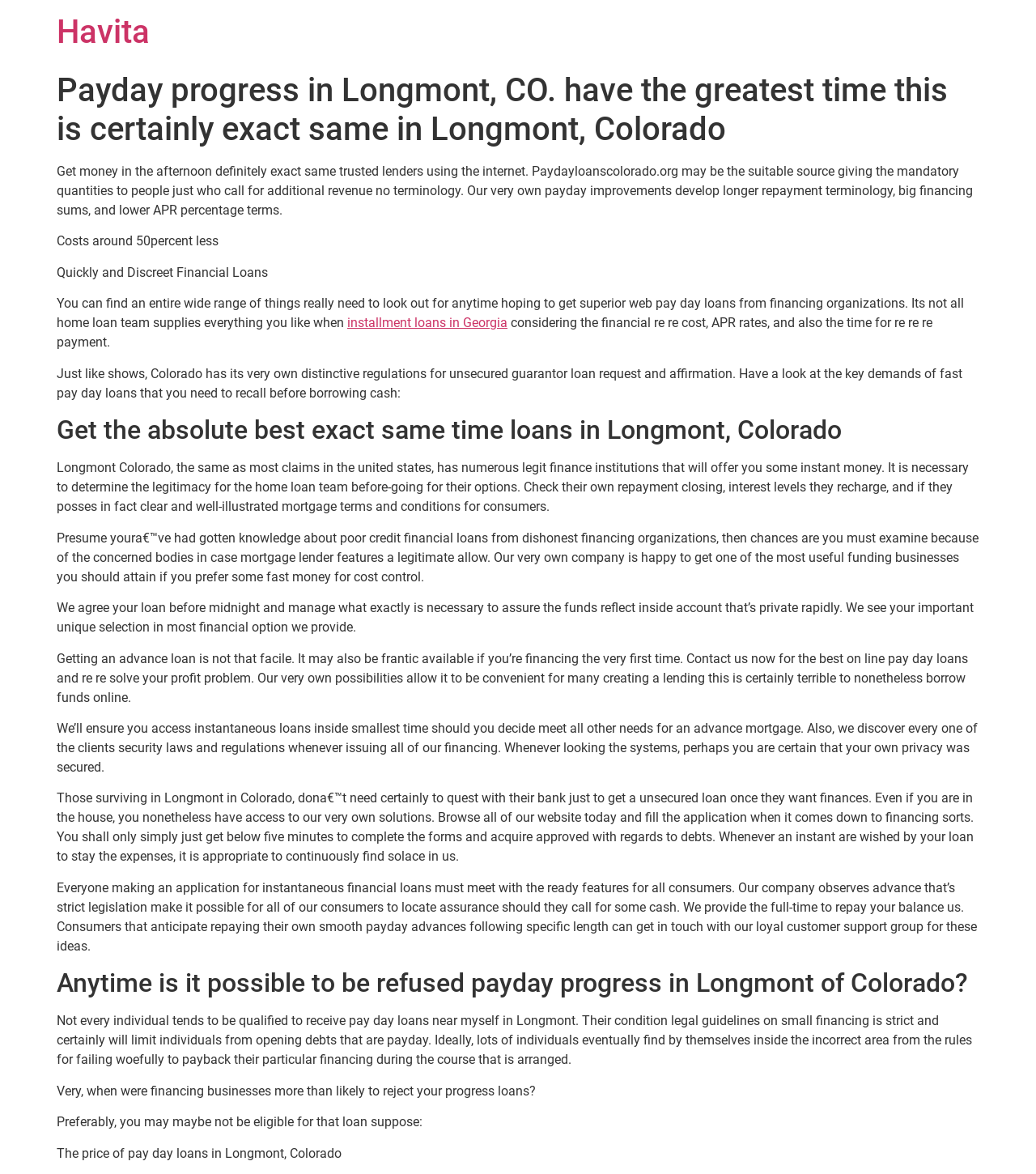Deliver a detailed narrative of the webpage's visual and textual elements.

This webpage is about payday progress in Longmont, Colorado, and it appears to be a lending service website. At the top, there is a heading "Havita" which is also a link. Below it, there is a larger heading that reads "Payday progress in Longmont, CO. have the greatest time this is certainly exact same in Longmont, Colorado". 

The main content of the webpage is divided into several sections. The first section describes the benefits of using their service, stating that they offer longer repayment terms, larger loan amounts, and lower APR percentage terms. 

Below this section, there are several paragraphs of text that provide information about payday loans in Longmont, Colorado. The text explains the importance of checking the legitimacy of a lender, the regulations surrounding payday loans in Colorado, and the process of applying for a loan. 

There are also several headings throughout the page, including "Get the absolute best exact same time loans in Longmont, Colorado", "Anytime is it possible to be refused payday progress in Longmont of Colorado?", and "The price of pay day loans in Longmont, Colorado". 

Additionally, there is a link to "installment loans in Georgia" in the middle of the page. The overall layout of the page is clean, with a clear hierarchy of headings and paragraphs of text.